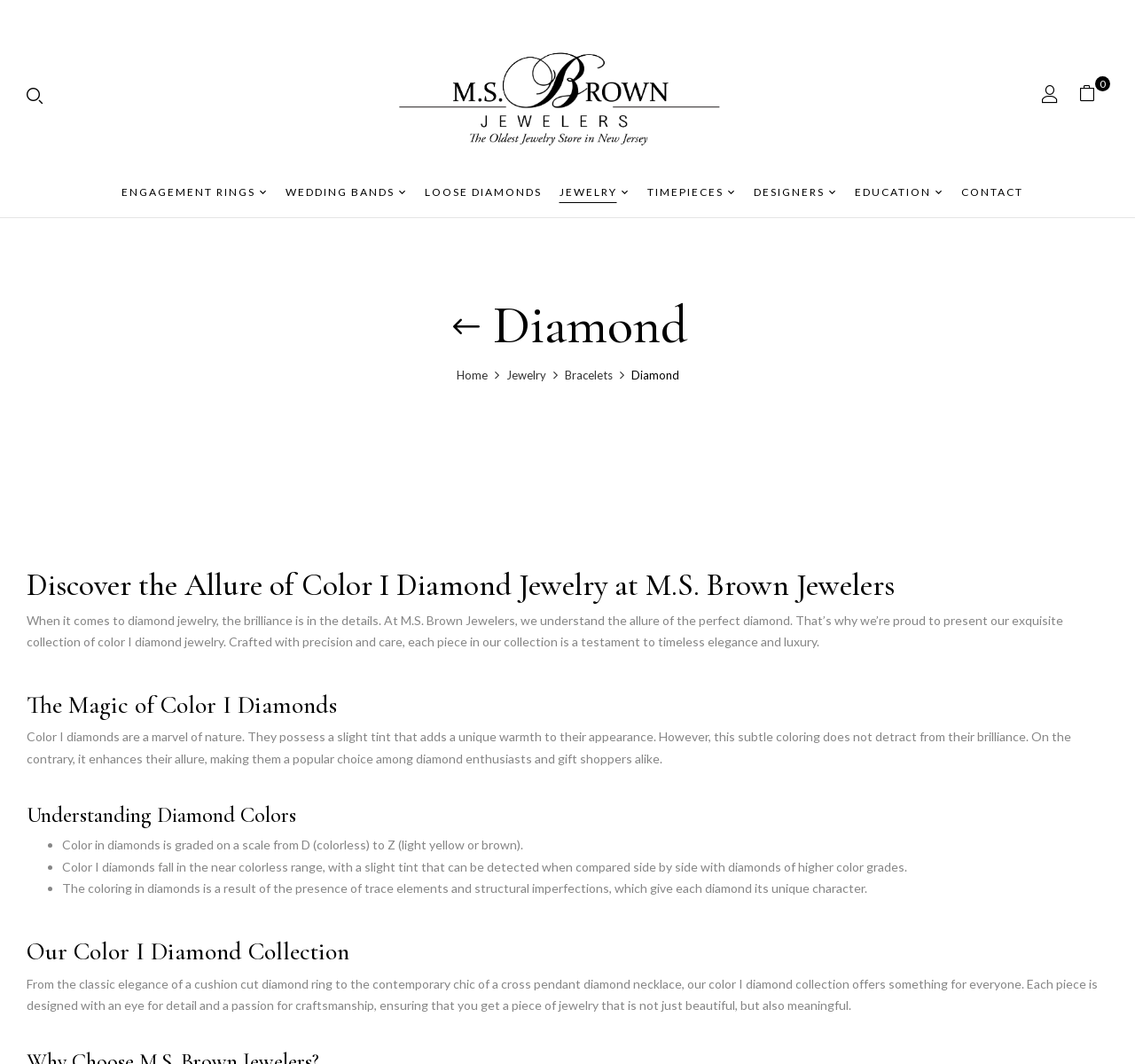Respond to the following question with a brief word or phrase:
What is the color grade of diamonds mentioned on this webpage?

Color I